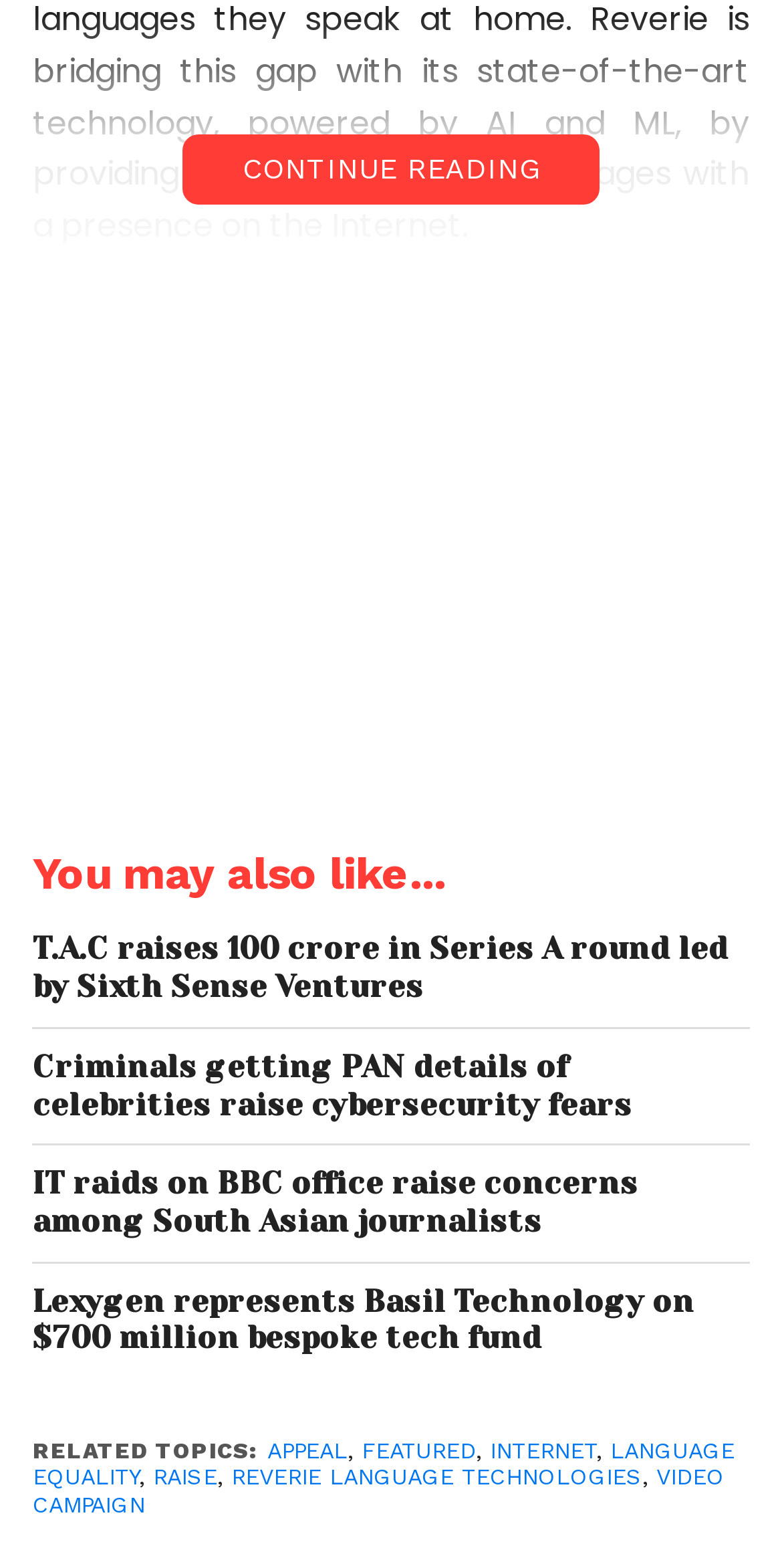What is the theme of the video campaign?
Answer with a single word or phrase, using the screenshot for reference.

Demarcated Indian internet